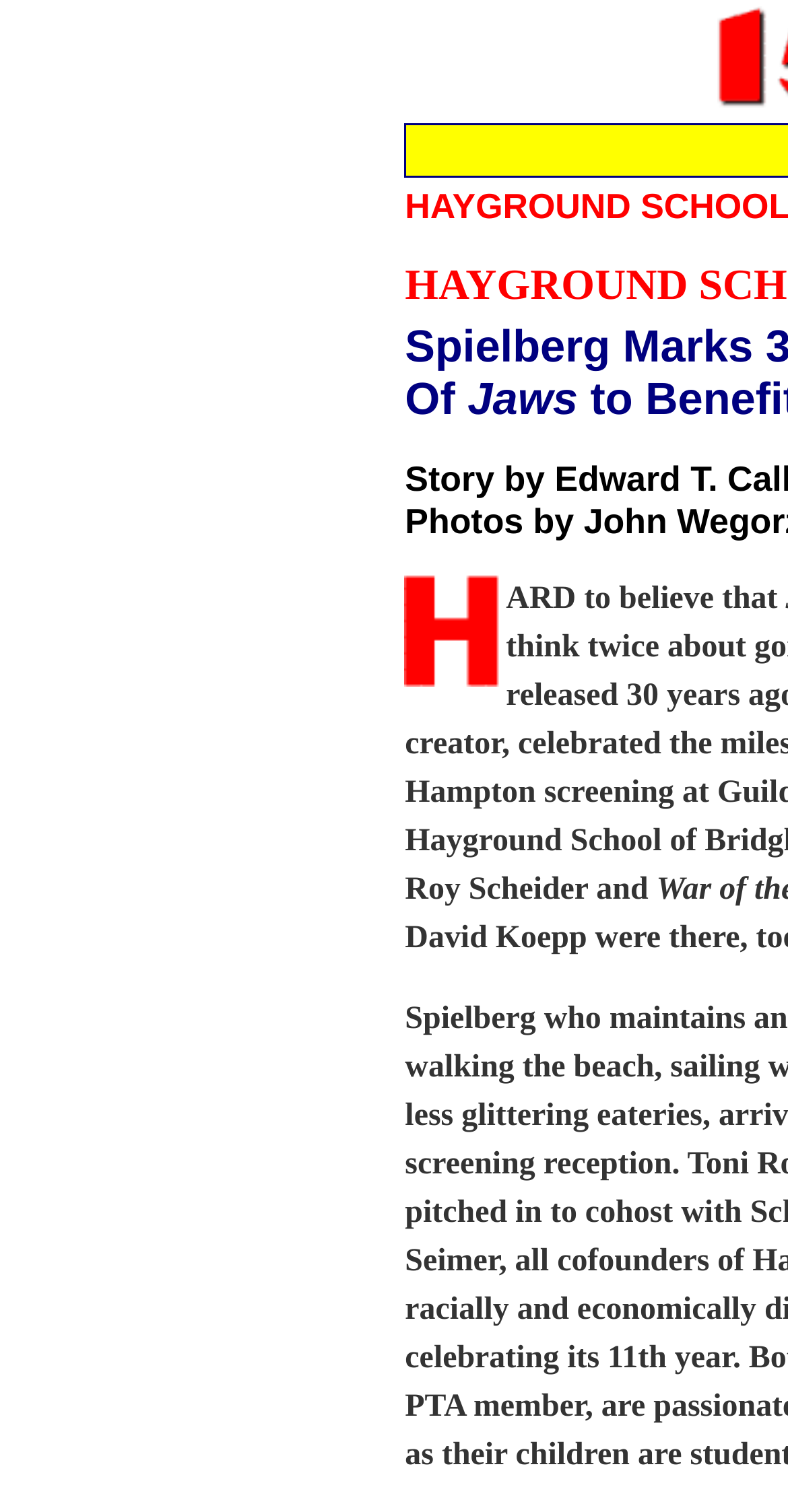What is the name of the actor mentioned?
Answer the question with a single word or phrase derived from the image.

Roy Scheider